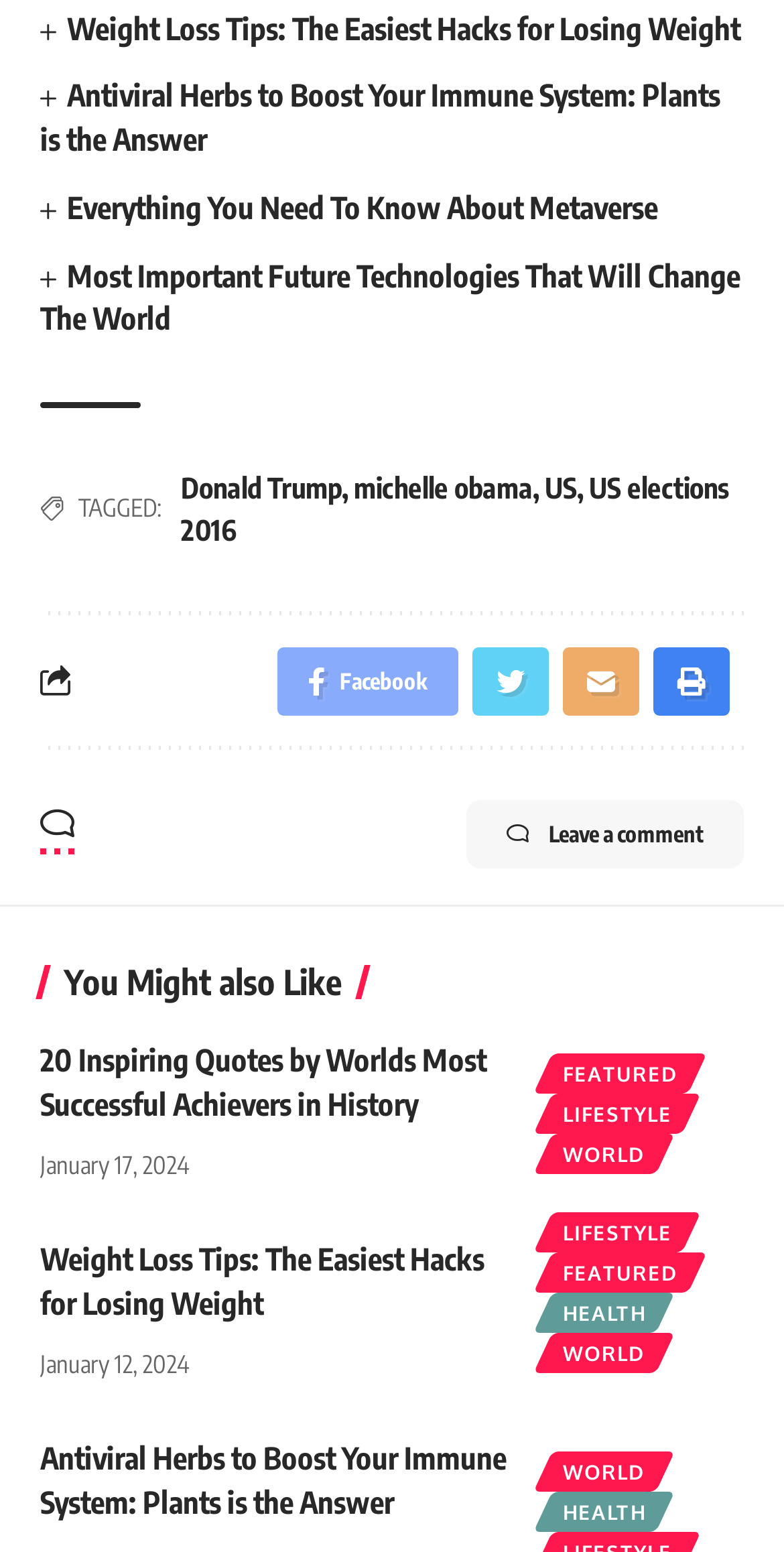How many headings are on this webpage?
Using the visual information from the image, give a one-word or short-phrase answer.

7